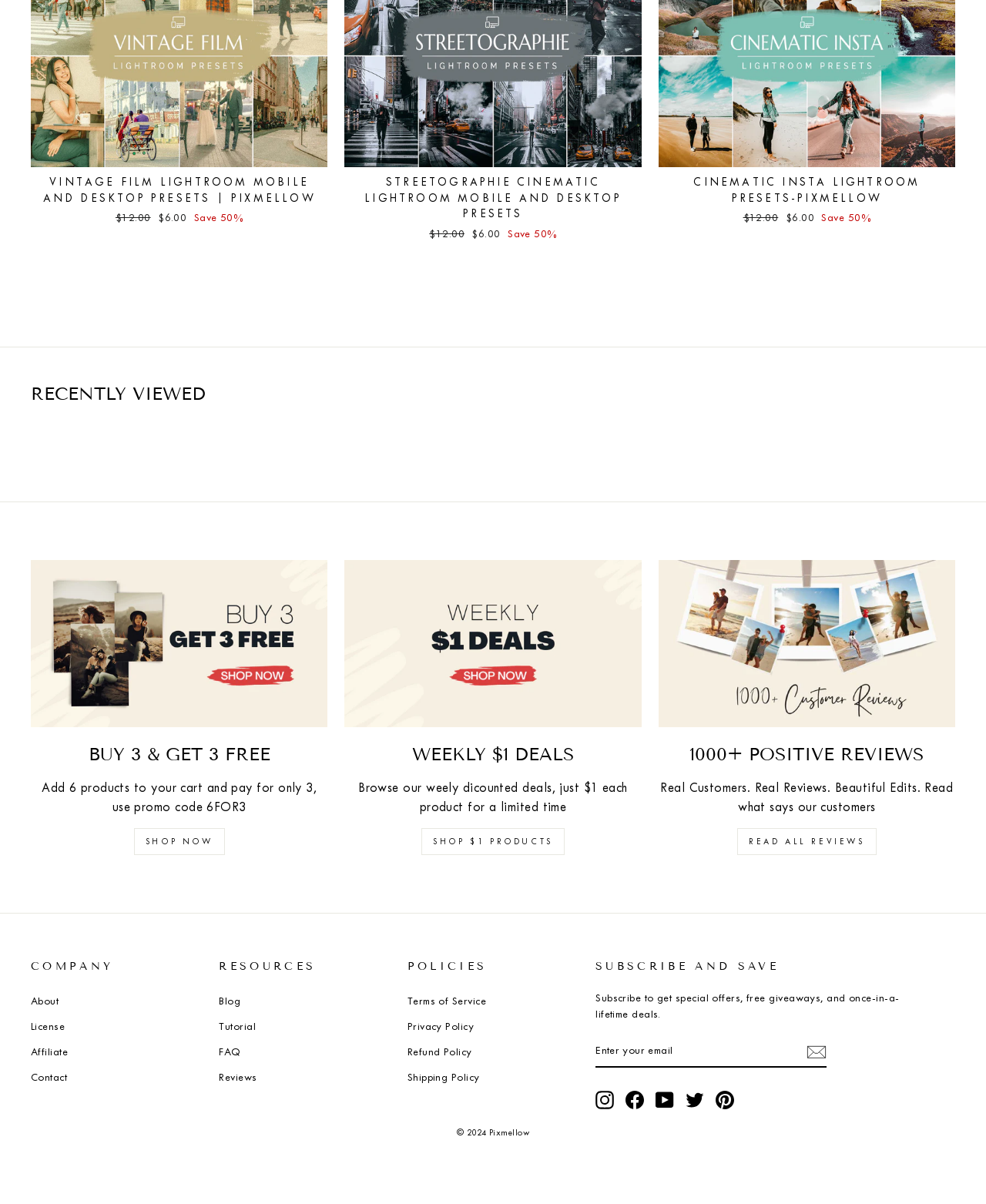How many products are required to be added to the cart to get the 'Buy 3 & Get 3 Free' offer?
Using the picture, provide a one-word or short phrase answer.

6